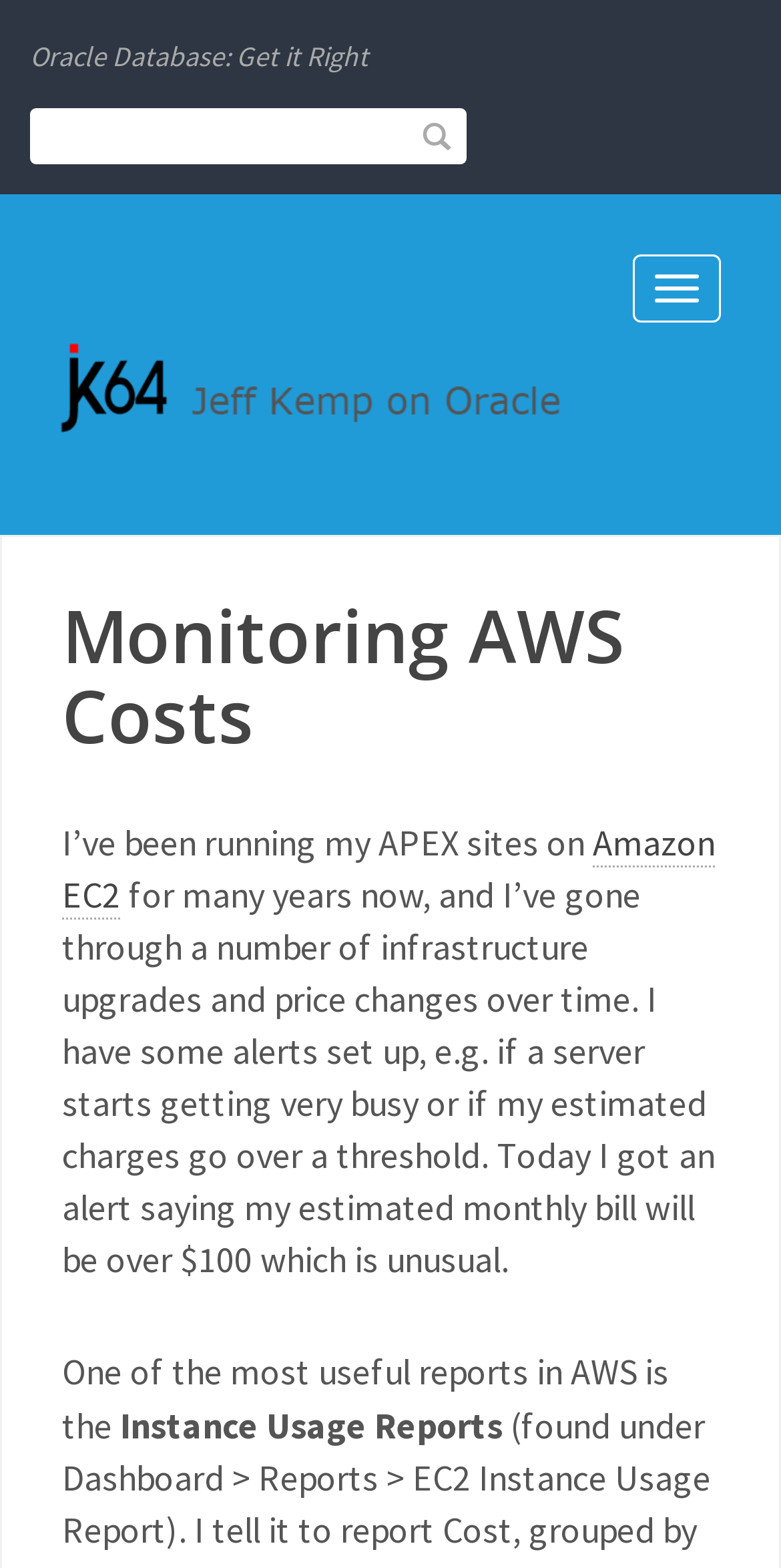What is the topic of the blog post?
Answer the question with a single word or phrase by looking at the picture.

Monitoring AWS Costs